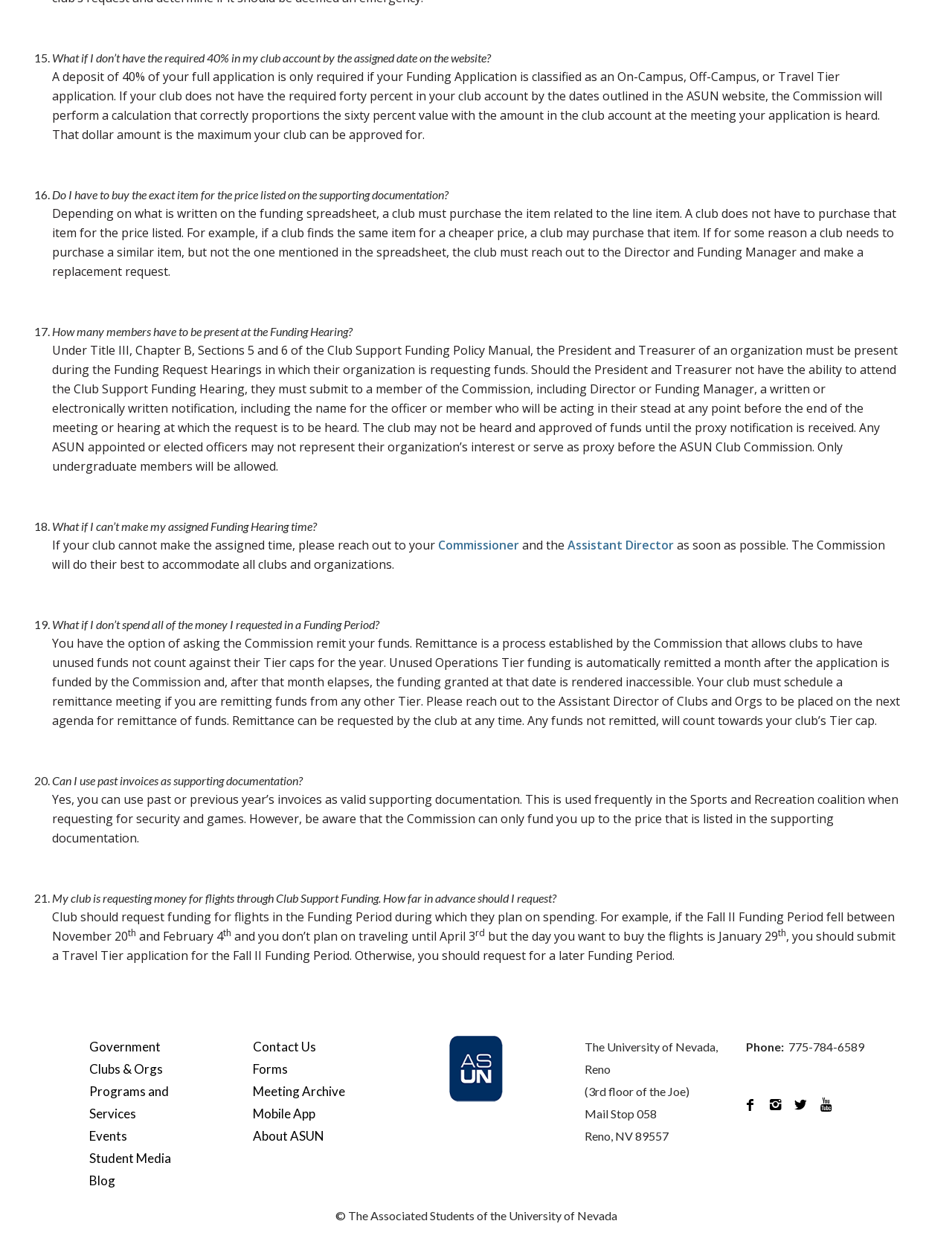Please identify the bounding box coordinates of the area that needs to be clicked to fulfill the following instruction: "Click on the 'Run Isolated option' link."

None